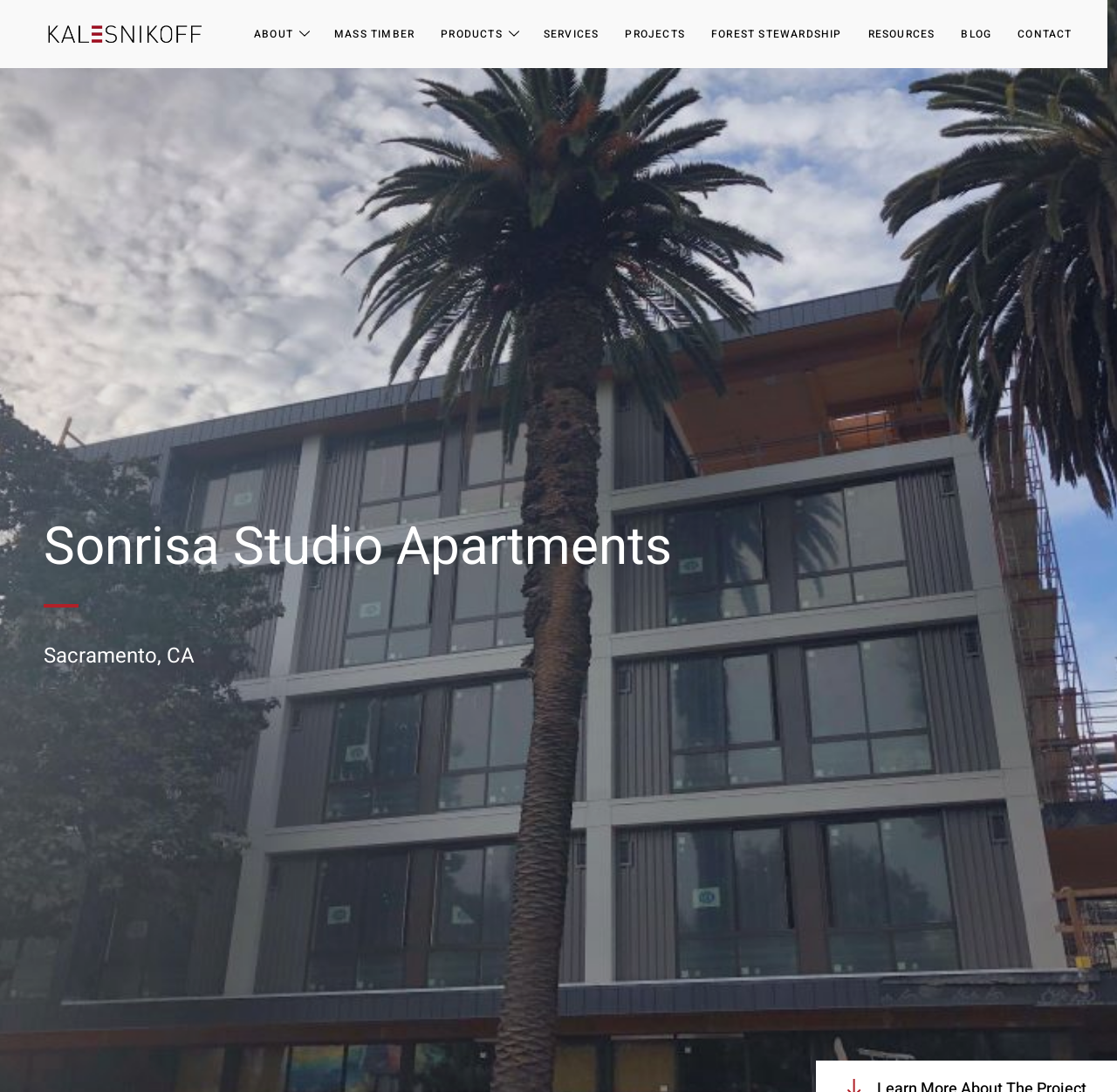Please mark the bounding box coordinates of the area that should be clicked to carry out the instruction: "go to ABOUT page".

[0.227, 0.0, 0.262, 0.062]